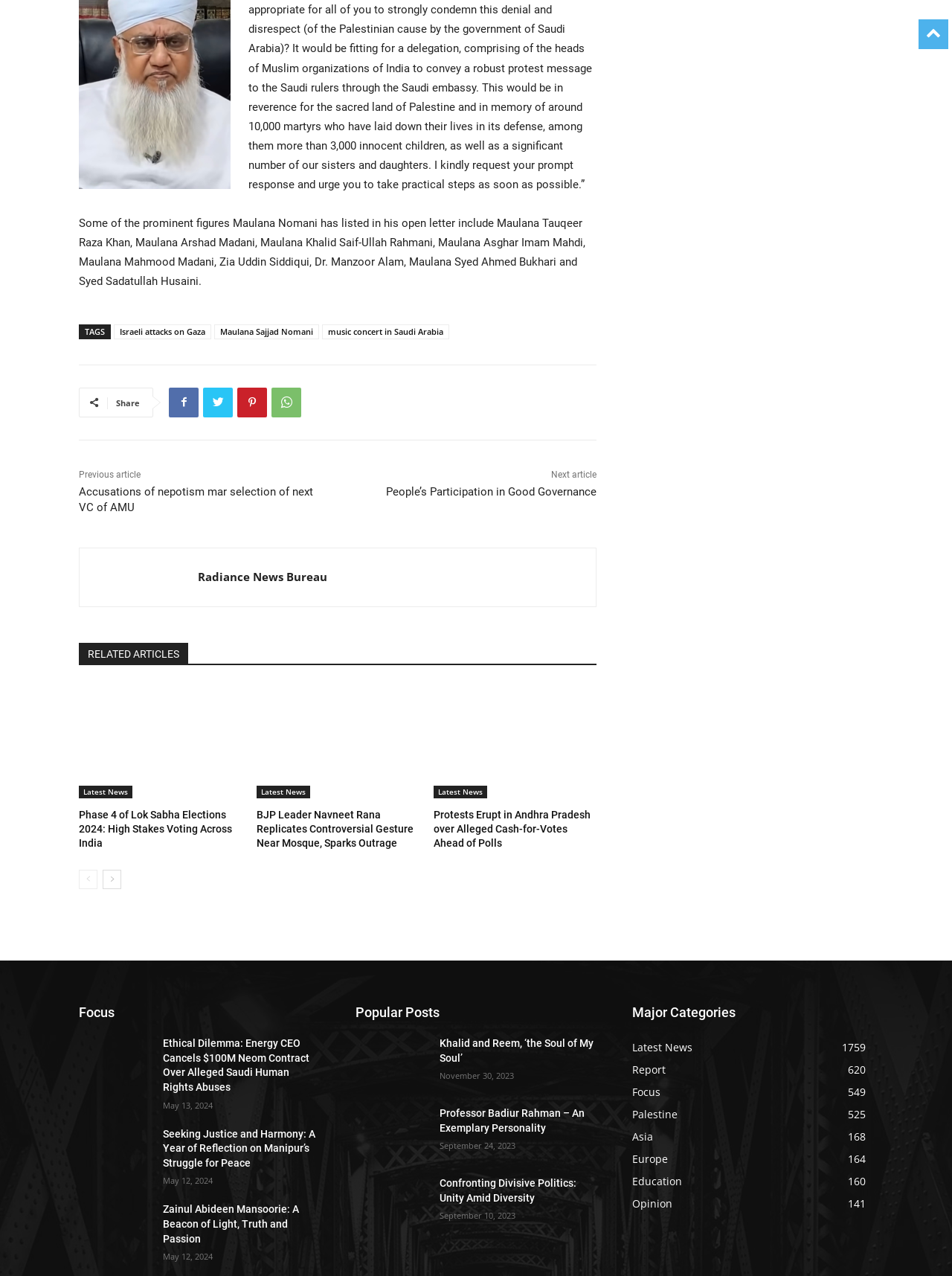Please respond to the question with a concise word or phrase:
What is the date of the article 'Seeking Justice and Harmony: A Year of Reflection on Manipur’s Struggle for Peace'?

May 12, 2024